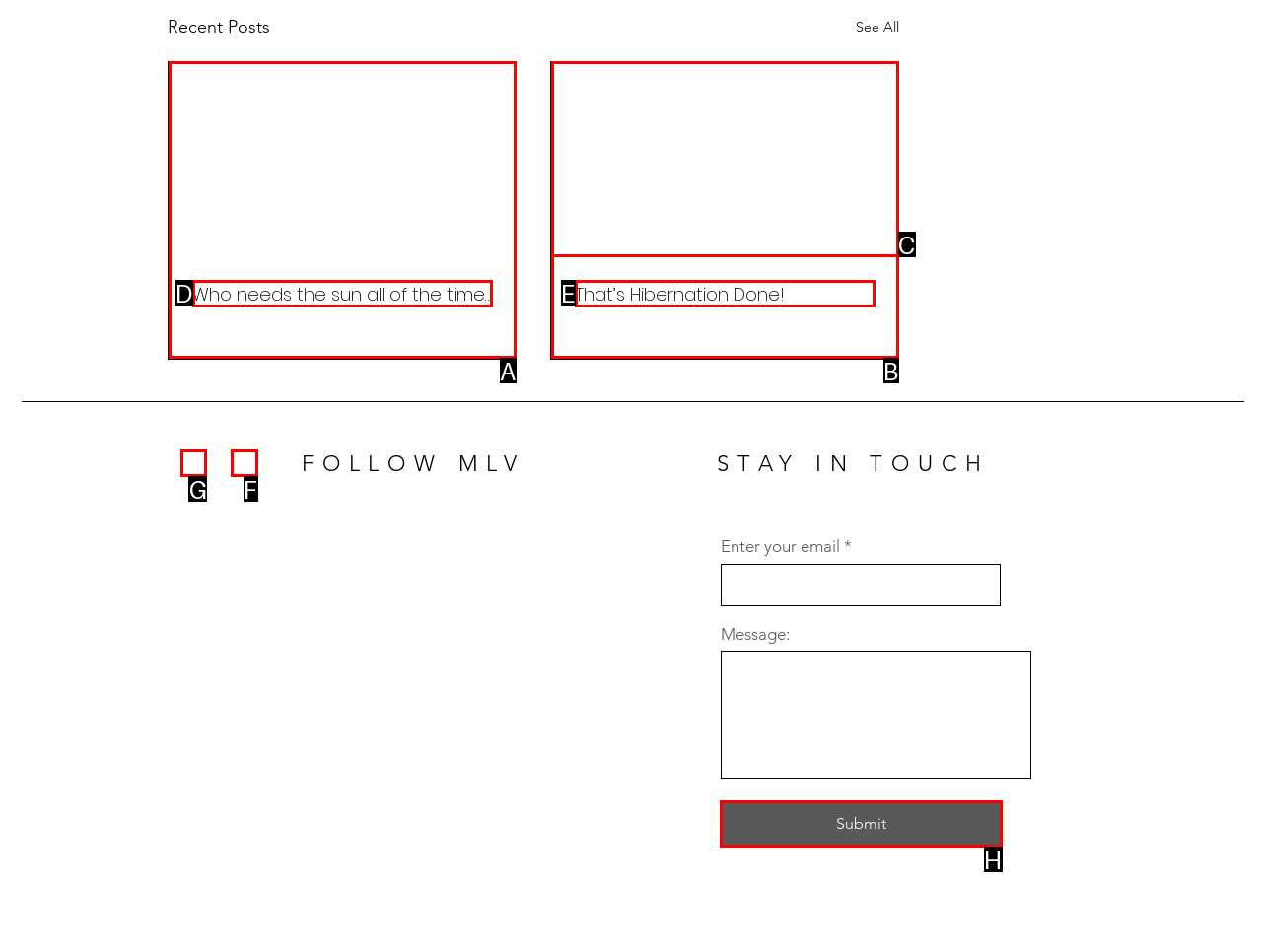What option should you select to complete this task: Follow on Facebook? Indicate your answer by providing the letter only.

G